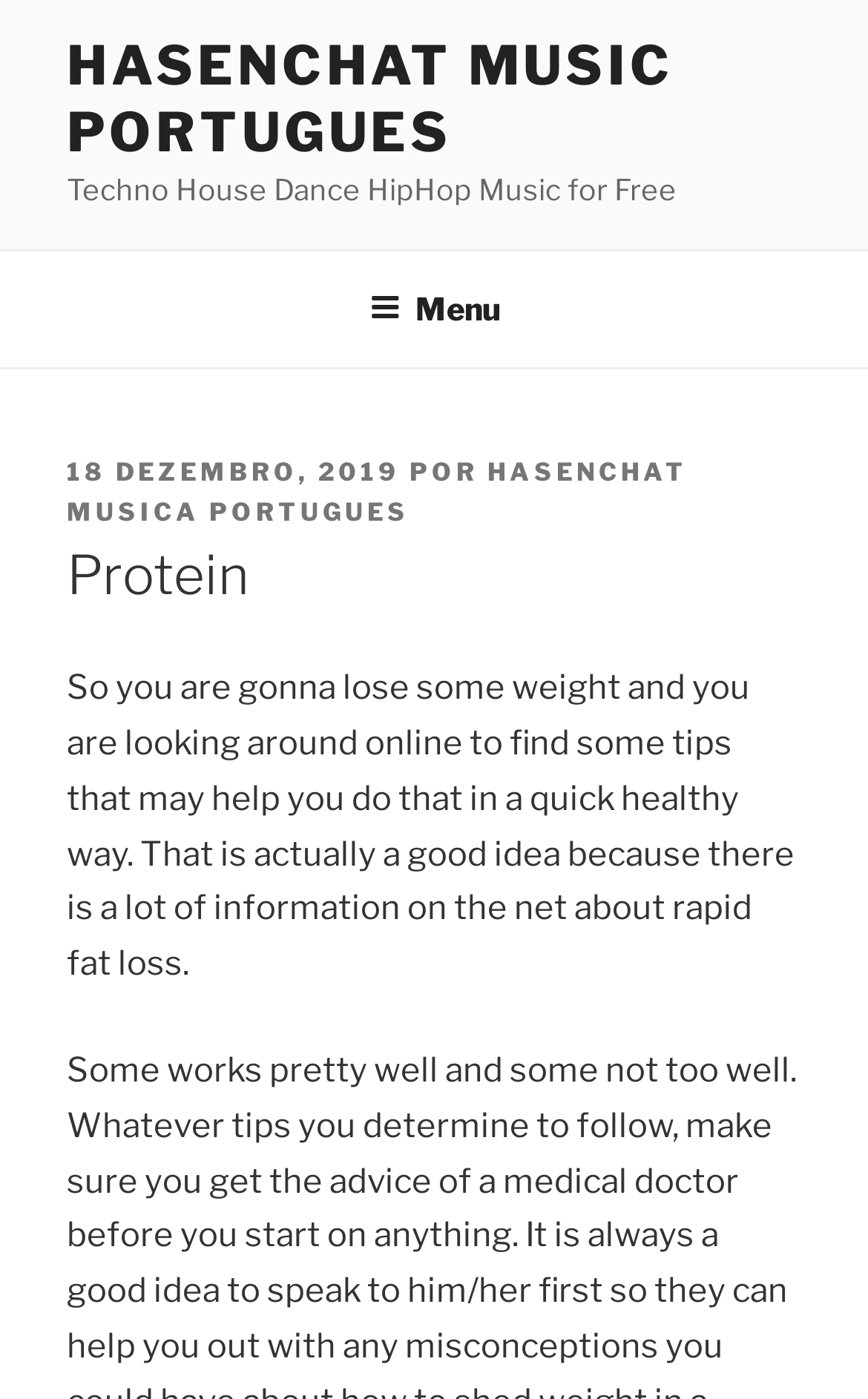Using the information in the image, could you please answer the following question in detail:
What is the main topic of the article?

From the StaticText element 'So you are gonna lose some weight and you are looking around online to find some tips that may help you do that in a quick healthy way. That is actually a good idea because there is a lot of information on the net about rapid fat loss.', we can infer that the main topic of the article is weight loss.